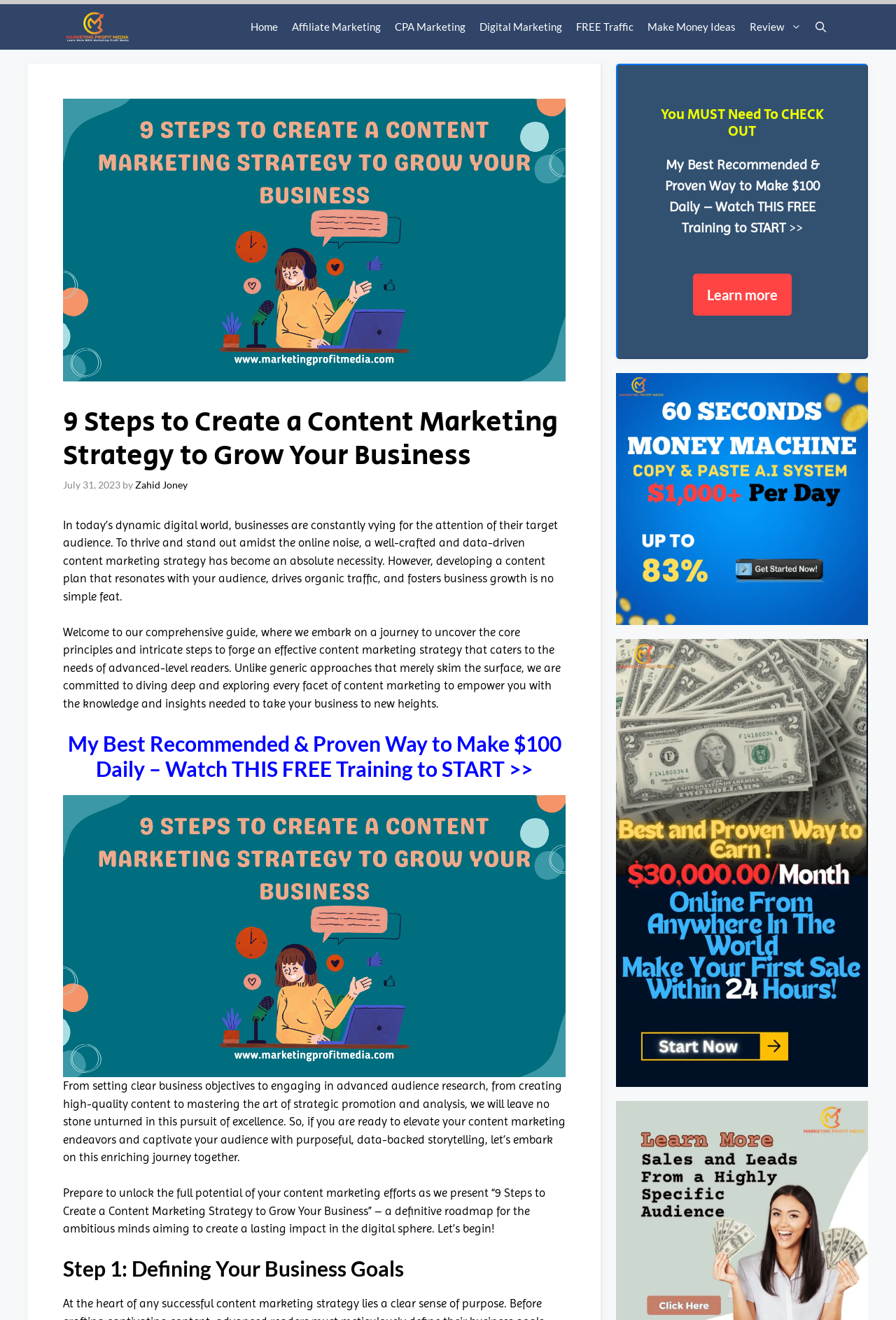Please find the bounding box coordinates of the section that needs to be clicked to achieve this instruction: "Learn more about making $100 daily".

[0.773, 0.207, 0.883, 0.239]